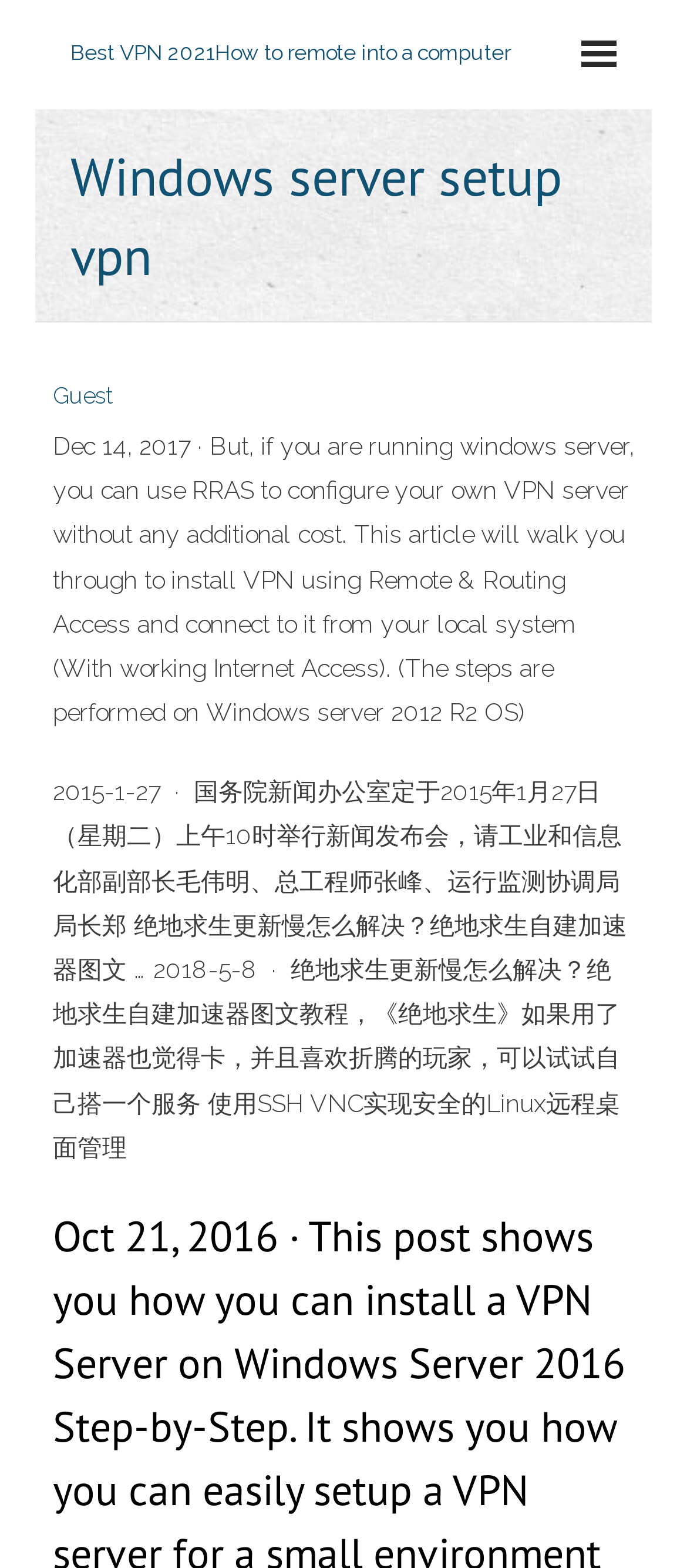What is the purpose of RRAS?
Answer the question with a detailed explanation, including all necessary information.

According to the webpage, RRAS (Remote and Routing Access) can be used to configure a VPN server on Windows Server without any additional cost, as mentioned in the article.